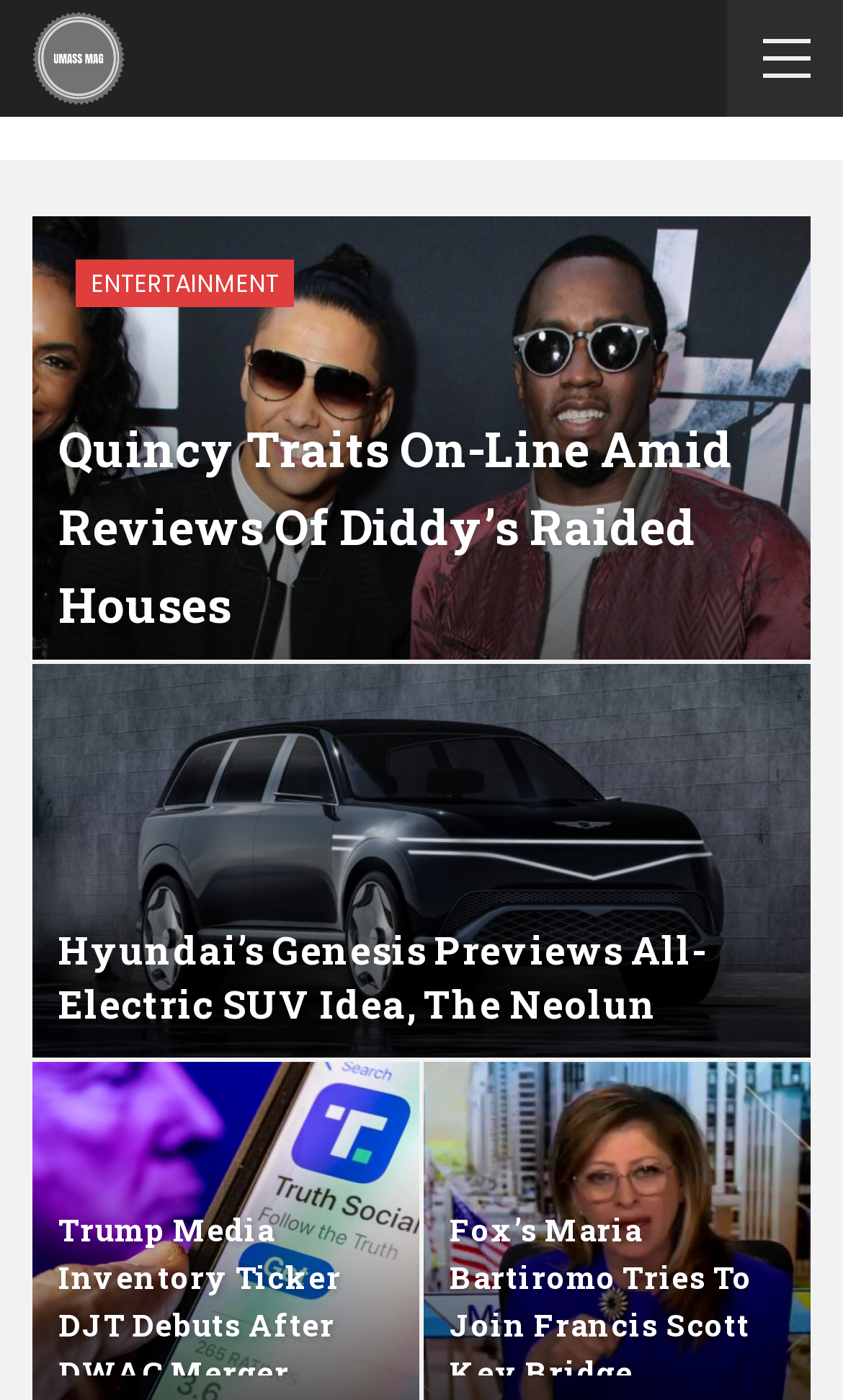How many articles are on the webpage?
Look at the image and provide a short answer using one word or a phrase.

2